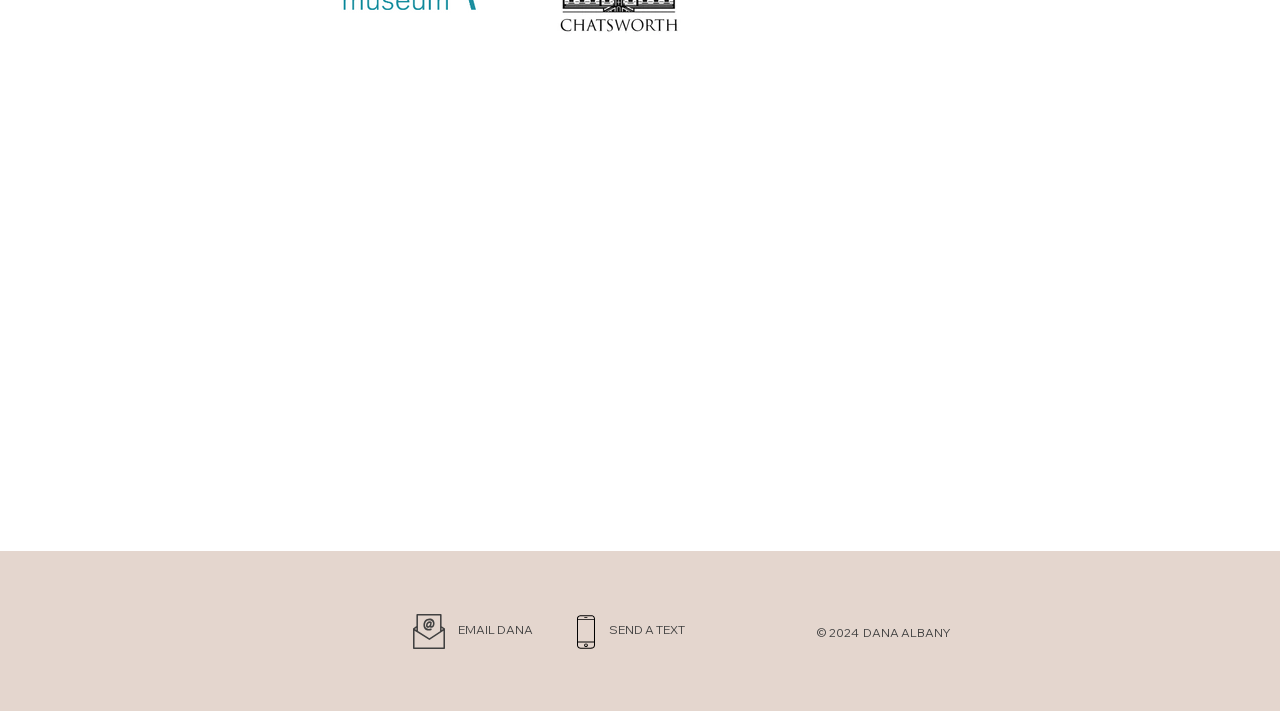What is the email address to contact?
Provide a fully detailed and comprehensive answer to the question.

The link 'EMAIL DANA' is present on the webpage, which suggests that 'EMAIL DANA' is the email address to contact.